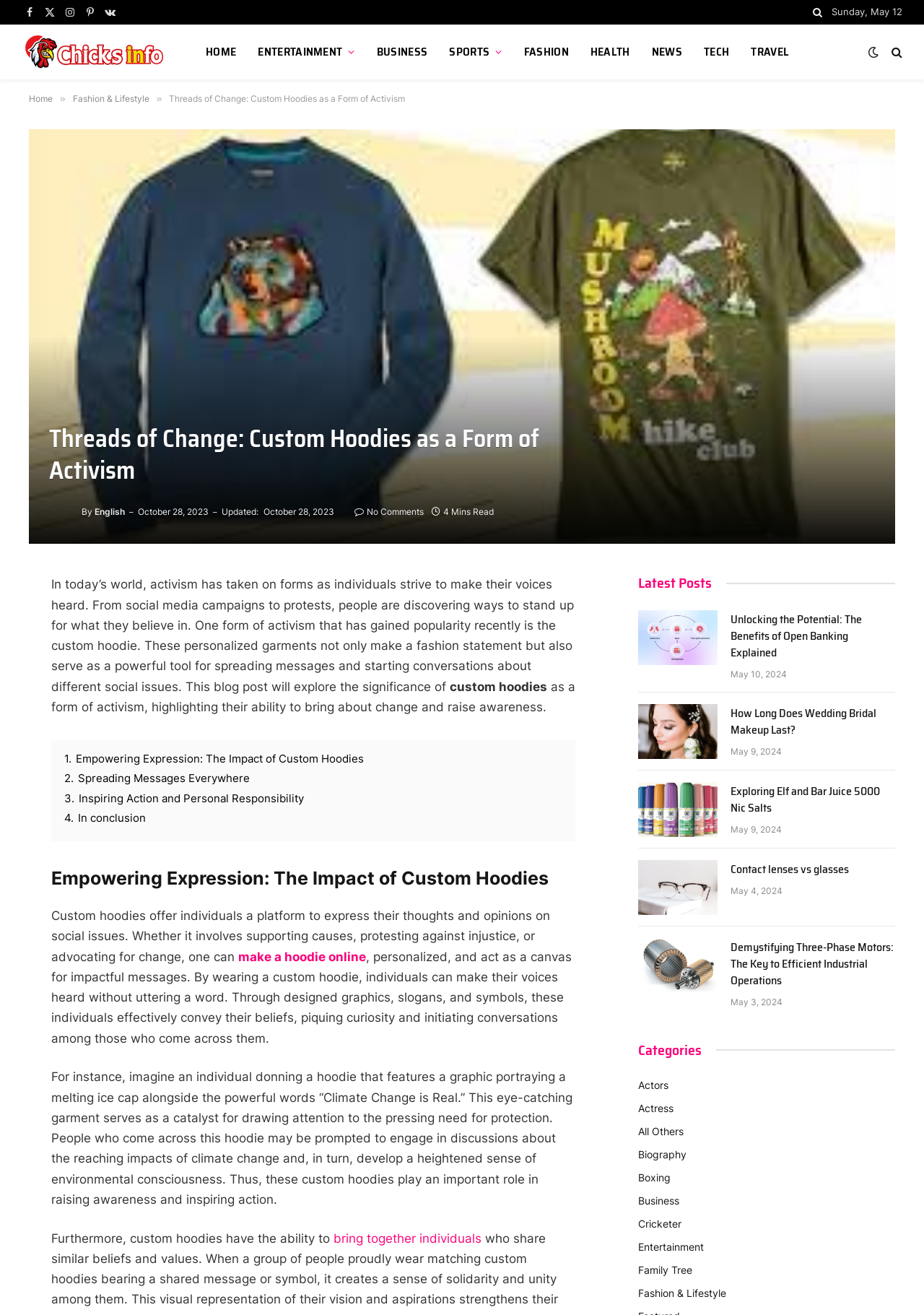Please determine the bounding box coordinates of the clickable area required to carry out the following instruction: "Check the latest post 'Unlocking the Potential: The Benefits of Open Banking Explained'". The coordinates must be four float numbers between 0 and 1, represented as [left, top, right, bottom].

[0.691, 0.464, 0.969, 0.518]